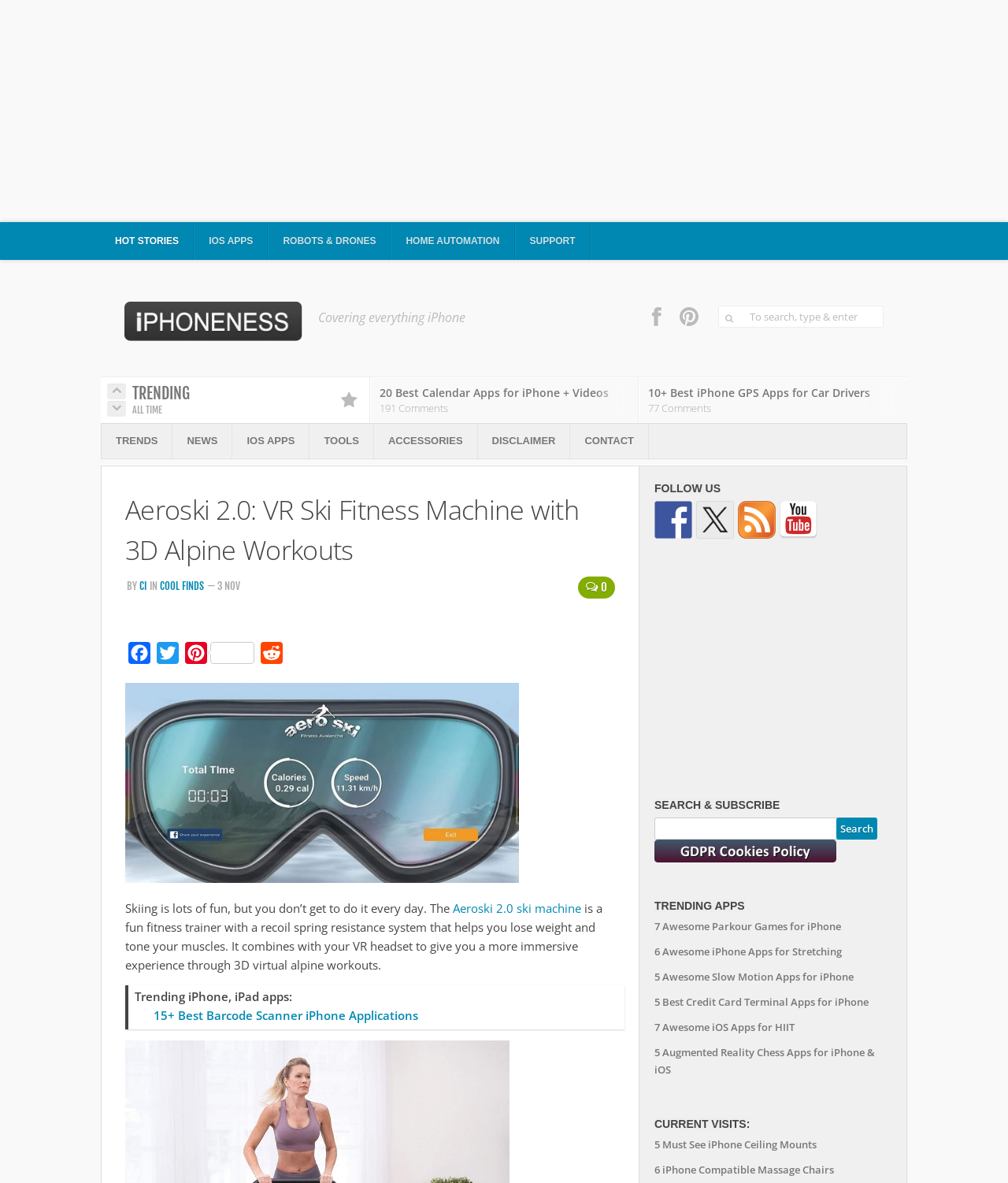Pinpoint the bounding box coordinates of the clickable area needed to execute the instruction: "Follow on Facebook". The coordinates should be specified as four float numbers between 0 and 1, i.e., [left, top, right, bottom].

[0.649, 0.21, 0.687, 0.242]